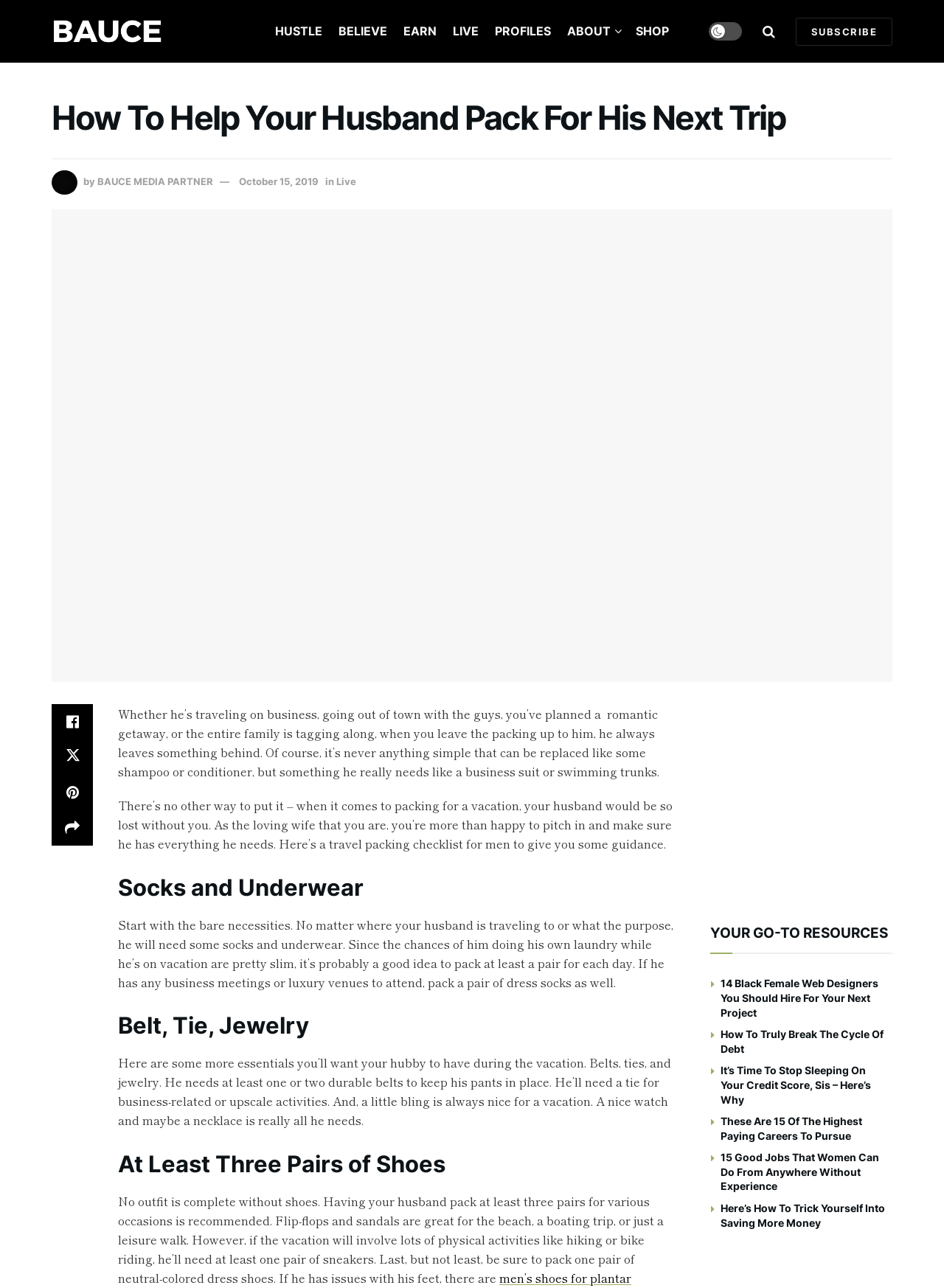Identify the bounding box for the UI element described as: "MEET THE TEAM". The coordinates should be four float numbers between 0 and 1, i.e., [left, top, right, bottom].

None